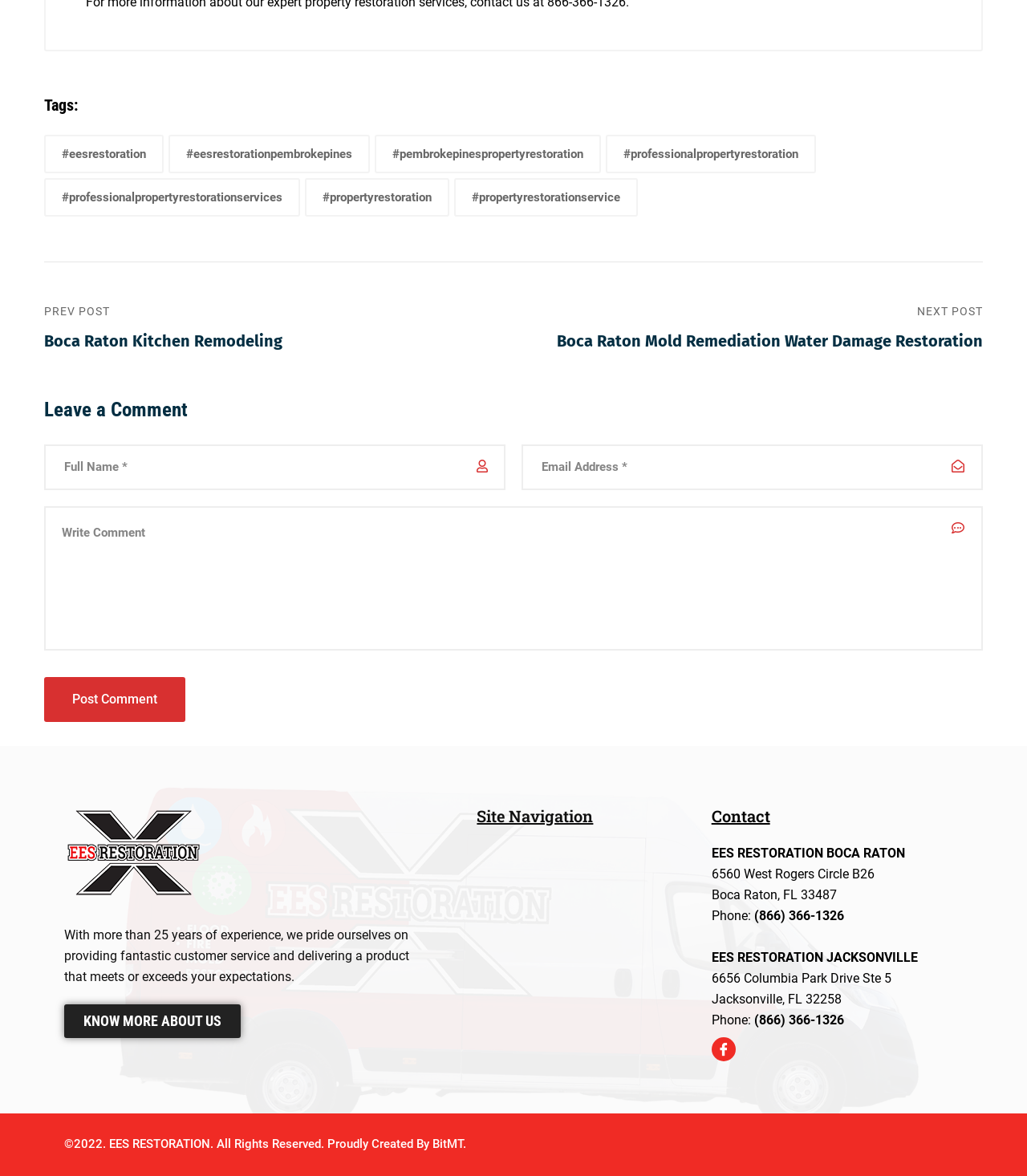Identify the bounding box coordinates of the specific part of the webpage to click to complete this instruction: "Enter text in the comment box".

[0.043, 0.378, 0.492, 0.417]